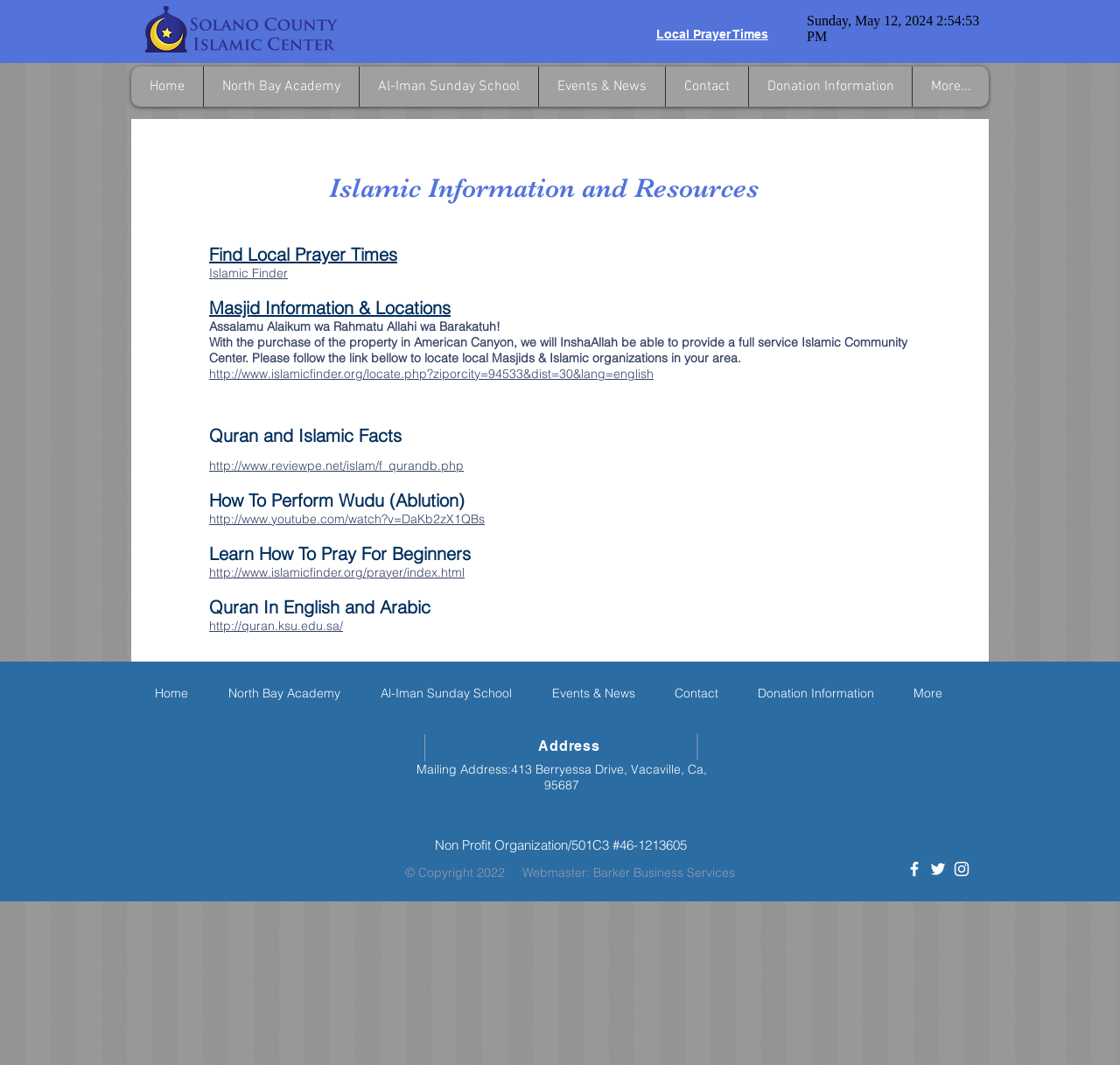What is the address of the organization?
Please answer the question as detailed as possible based on the image.

The address of the organization is provided in the 'Address' section at the bottom of the webpage, which states 'Mailing Address: 413 Berryessa Drive, Vacaville, Ca, 95687'.